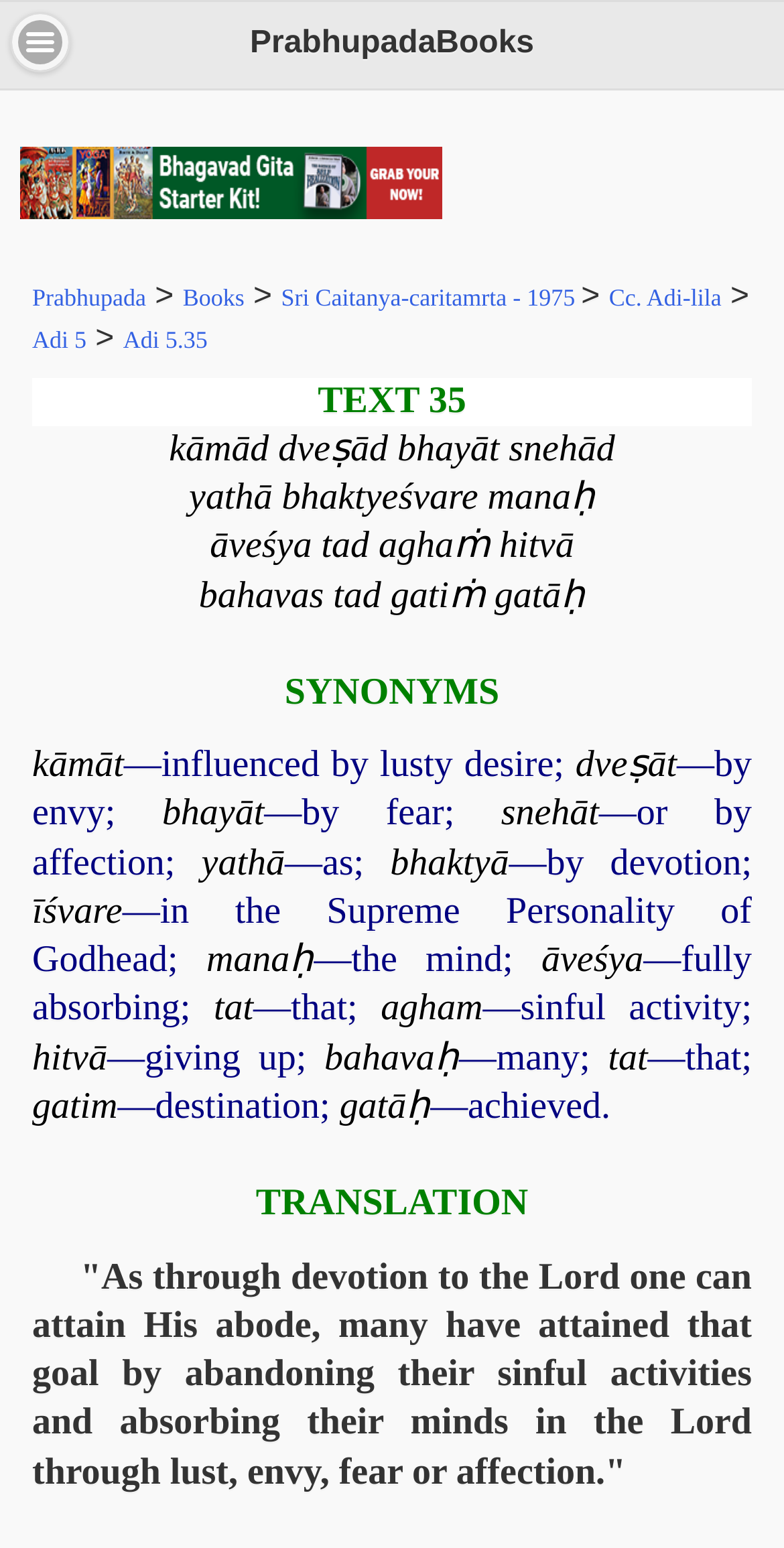Bounding box coordinates are specified in the format (top-left x, top-left y, bottom-right x, bottom-right y). All values are floating point numbers bounded between 0 and 1. Please provide the bounding box coordinate of the region this sentence describes: gatim

[0.041, 0.701, 0.15, 0.729]